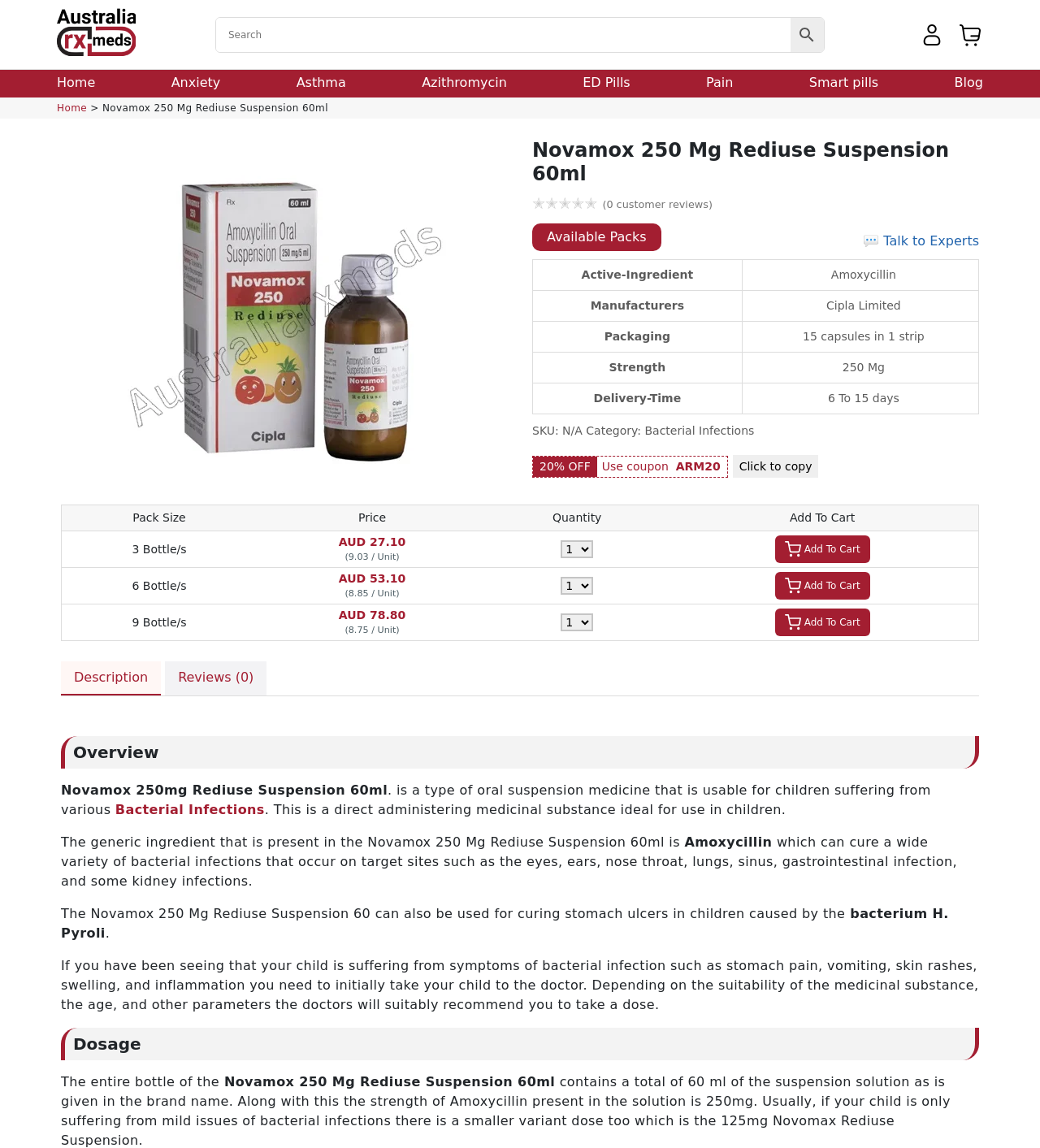What is the active ingredient of the product?
Look at the screenshot and respond with a single word or phrase.

Amoxycillin